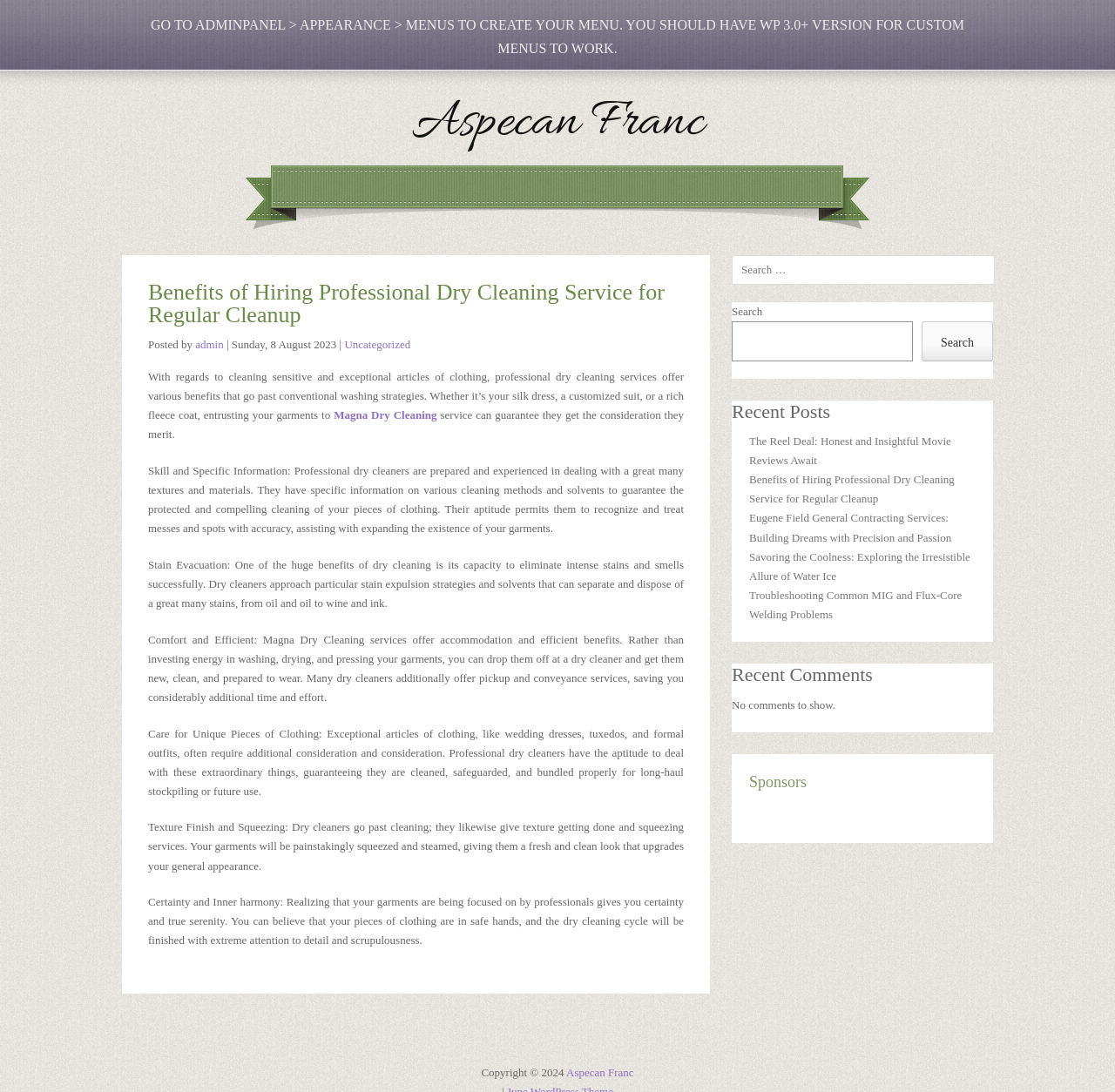Determine the bounding box coordinates for the UI element matching this description: "alt="Powered by MediaWiki"".

None